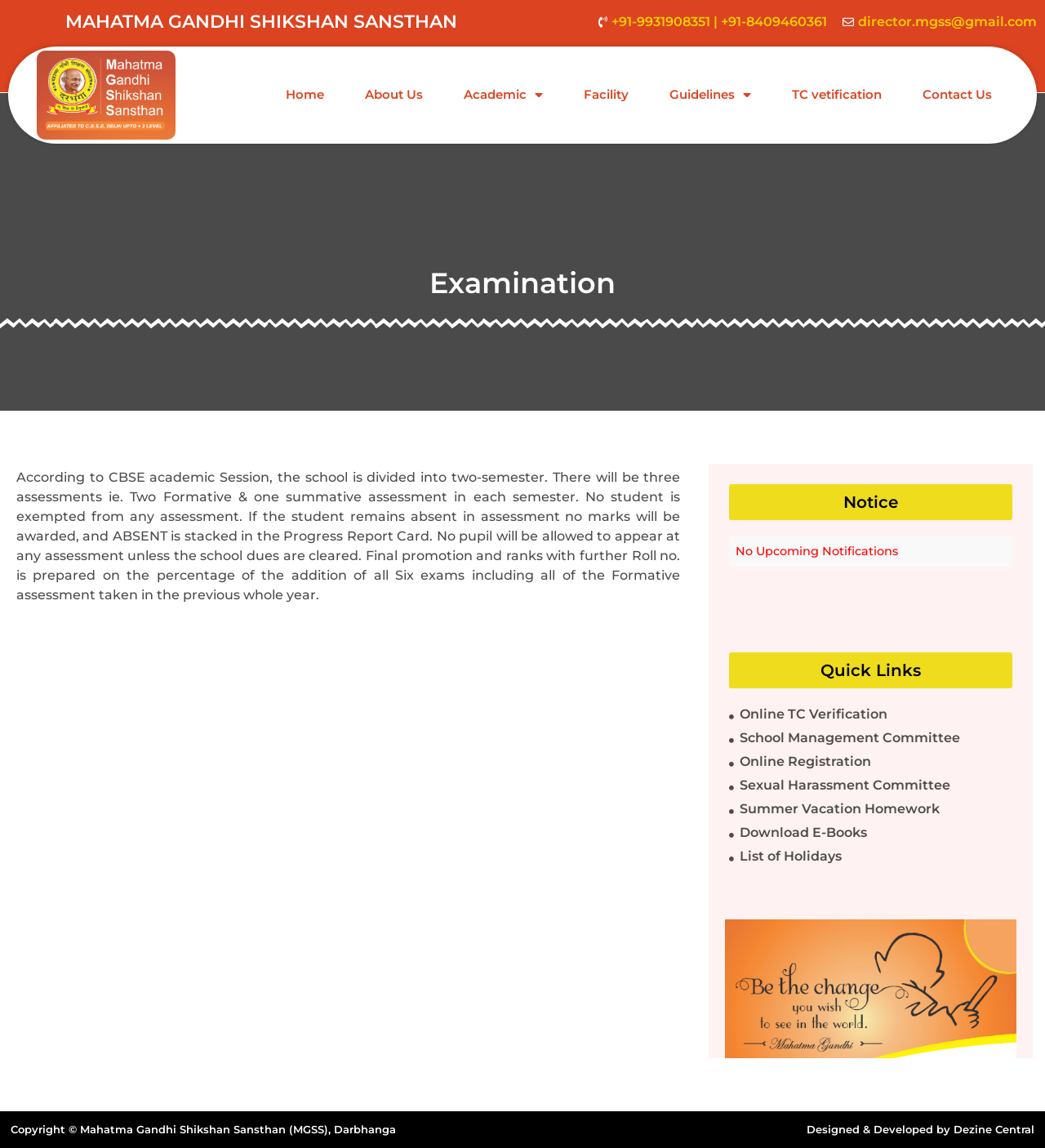Find the bounding box coordinates of the area to click in order to follow the instruction: "Switch to Reviews tab".

None